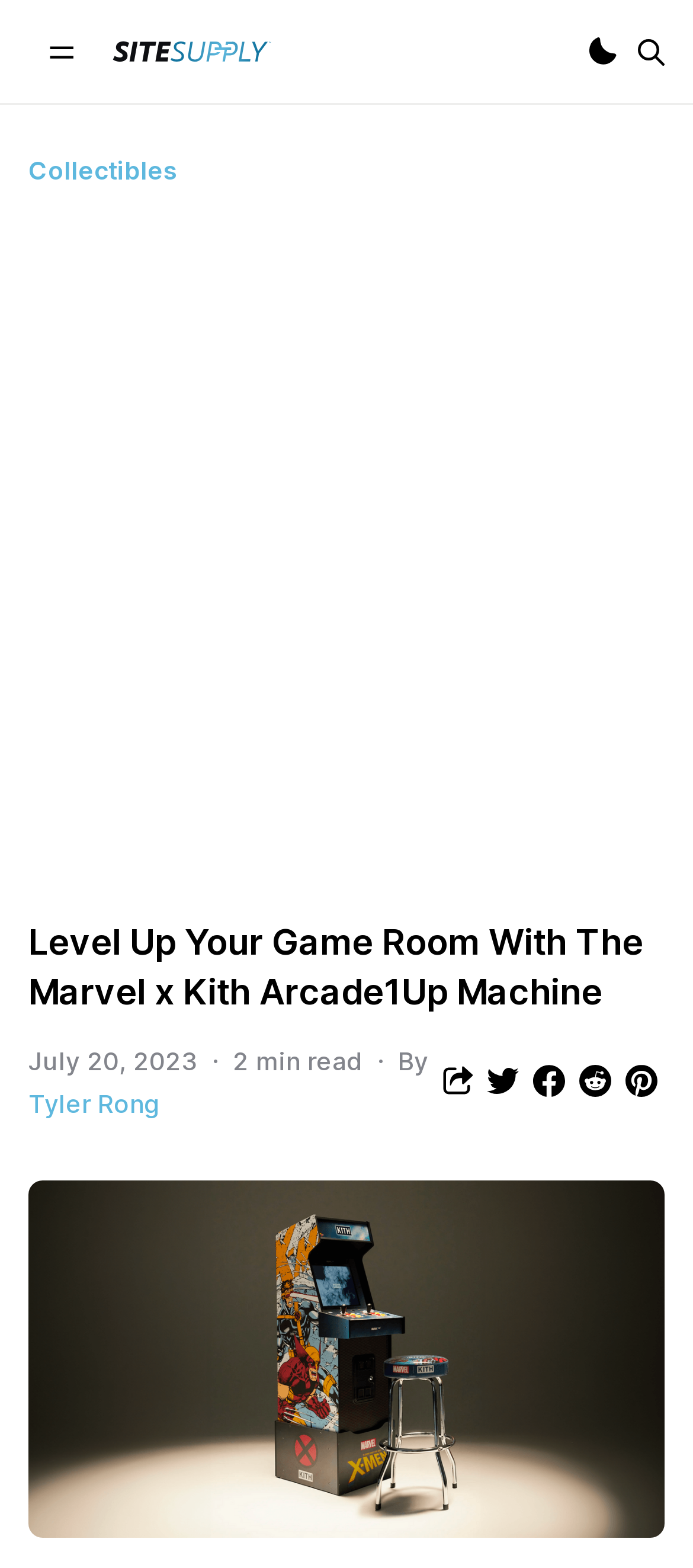Write a detailed summary of the webpage.

The webpage is about the latest partnership between Marvel and Kith, featuring an Arcade1Up machine. At the top left corner, there is a mobile menu button accompanied by a small image. Next to it is the SiteSupply logo, which is also an image. On the top right corner, there are three buttons: Dark Mode, Search, and each has a corresponding image.

Below the top navigation bar, there is a horizontal section that spans the entire width of the page, containing an advertisement iframe. 

The main content of the webpage starts with a heading that reads "Level Up Your Game Room With The Marvel x Kith Arcade1Up Machine". Below the heading, there is a publication date "July 20, 2023", followed by a short description of the article's length, "min read". The author's name, "Tyler Rong", is displayed with a link to their profile.

The main article content is not explicitly described in the accessibility tree, but it is likely to be a detailed description of the Marvel x Kith Arcade1Up machine. At the bottom of the article, there are social media sharing buttons, including Twitter, Facebook, Reddit, and Pinterest, each accompanied by an image.

Finally, there is a large image at the bottom of the page, which is likely to be a product image of the Marvel x Kith Arcade1Up machine.